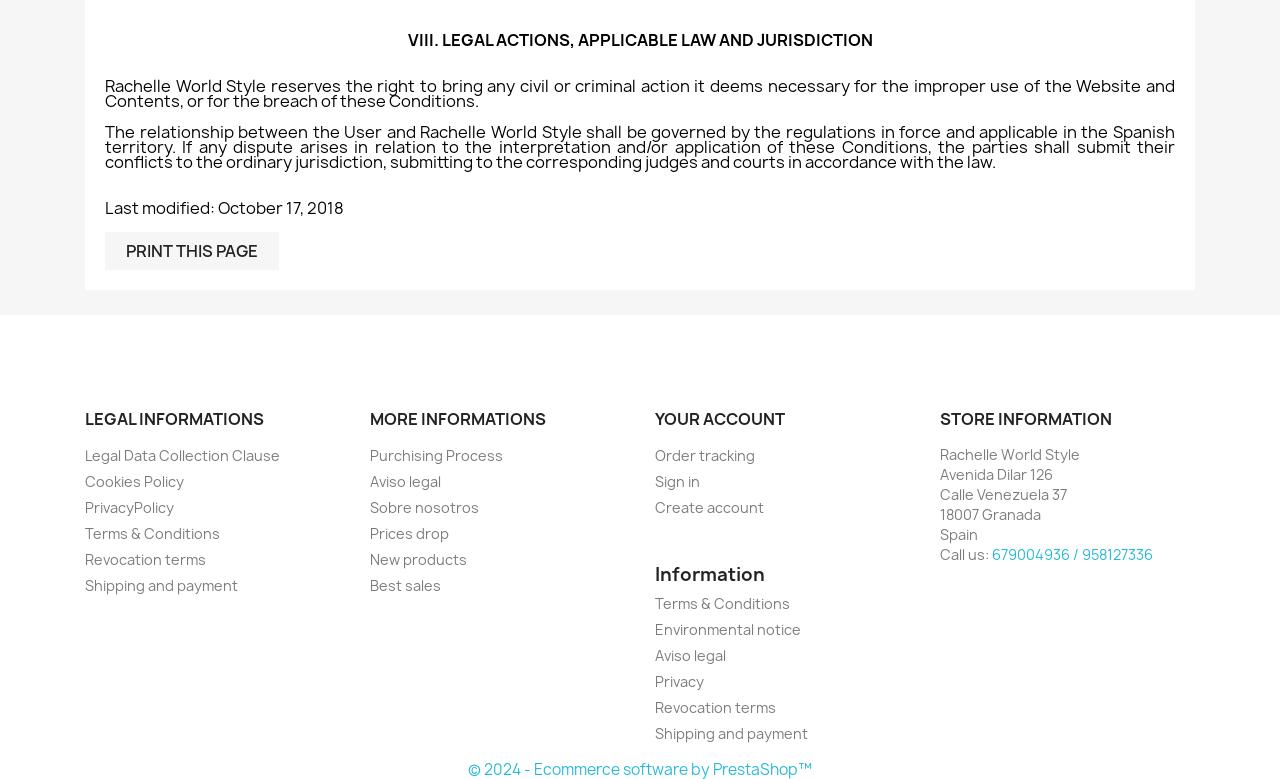Please determine the bounding box coordinates for the element that should be clicked to follow these instructions: "Print this page".

[0.082, 0.298, 0.218, 0.347]